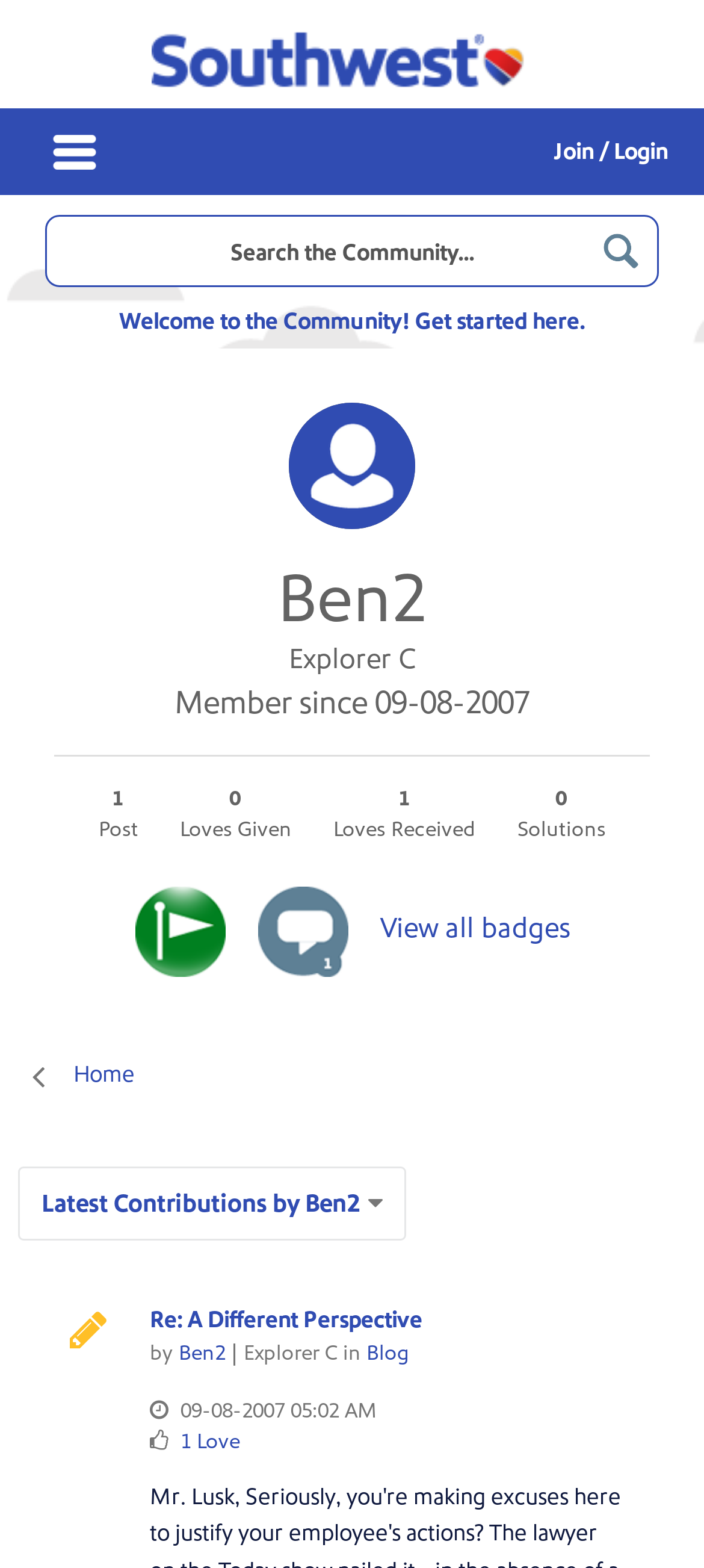What is the name of the airline?
Analyze the screenshot and provide a detailed answer to the question.

The logo of the airline is displayed at the top left corner of the webpage, and the text 'Southwest' is written next to it, indicating that the webpage is related to Southwest Airlines.